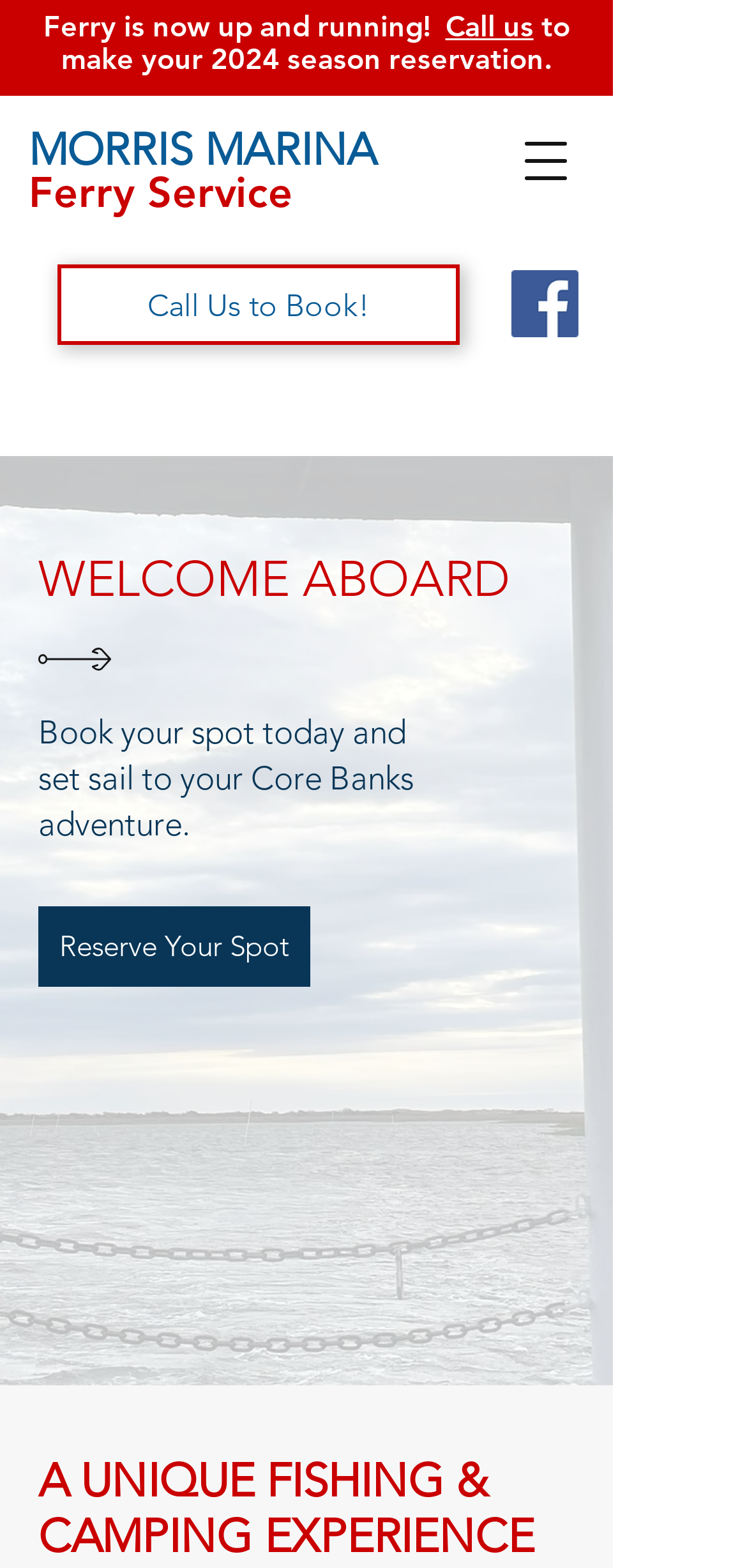Analyze the image and give a detailed response to the question:
How can I book a ferry?

There are two ways to book a ferry mentioned on the page. One is to 'Call Us to Book!' as indicated by the link element, and the other is to click on the 'Reserve Your Spot' link. Both options are available on the page.